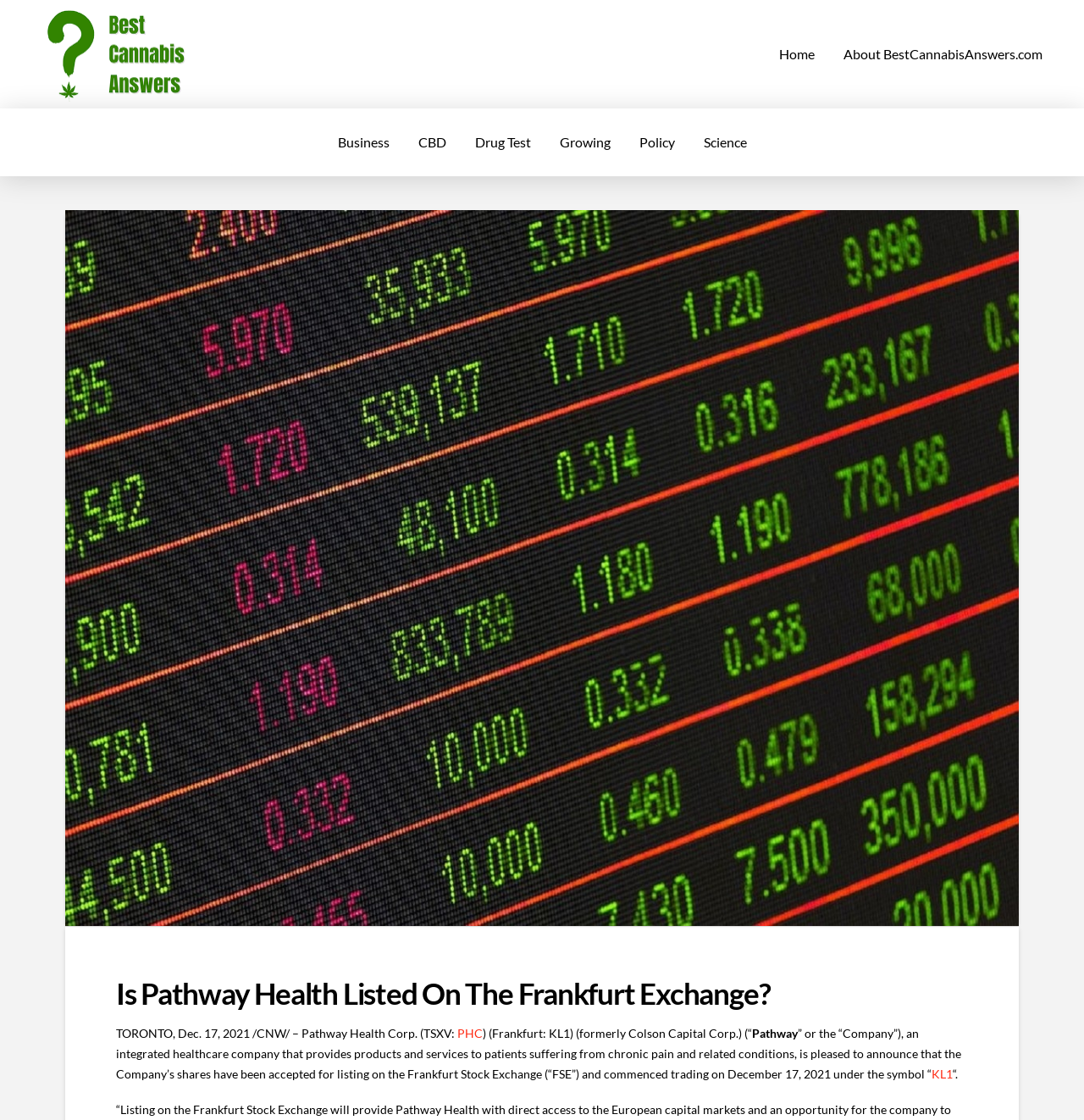Please identify the bounding box coordinates for the region that you need to click to follow this instruction: "Click the Business link".

[0.298, 0.108, 0.372, 0.146]